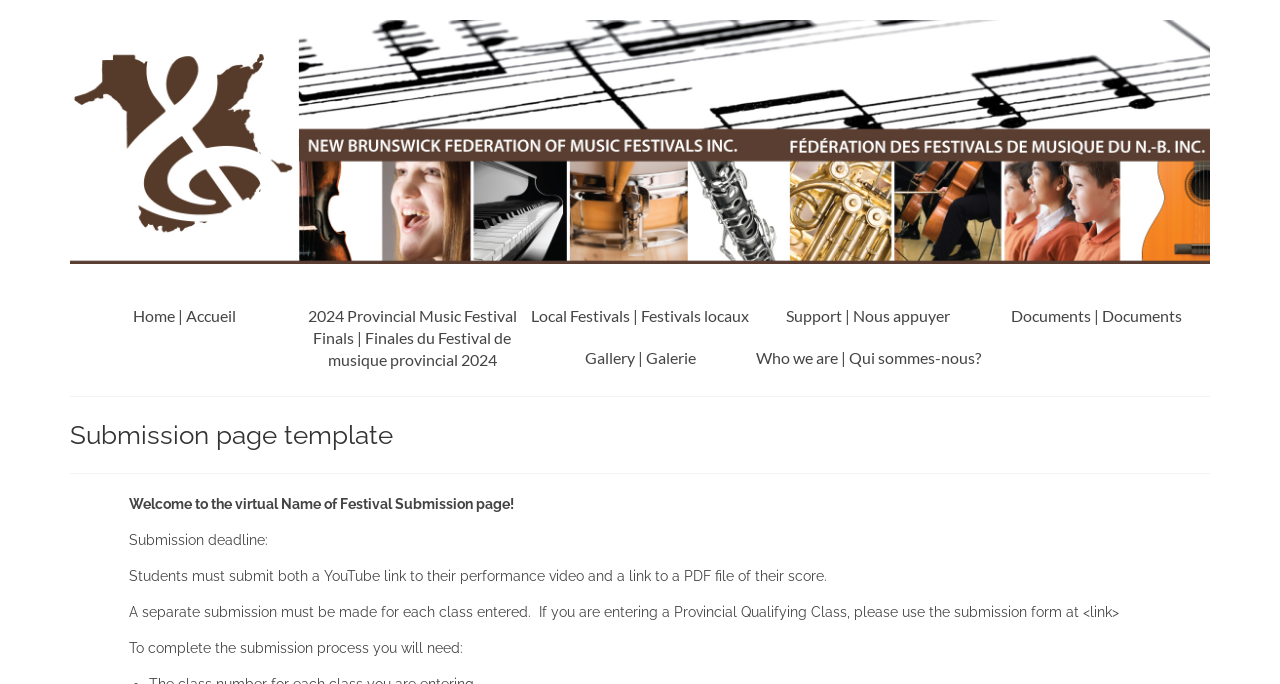Look at the image and give a detailed response to the following question: What type of file is required for score submission?

The webpage states that users need to submit a link to a PDF file of their score, indicating that the score submission requires a PDF file.